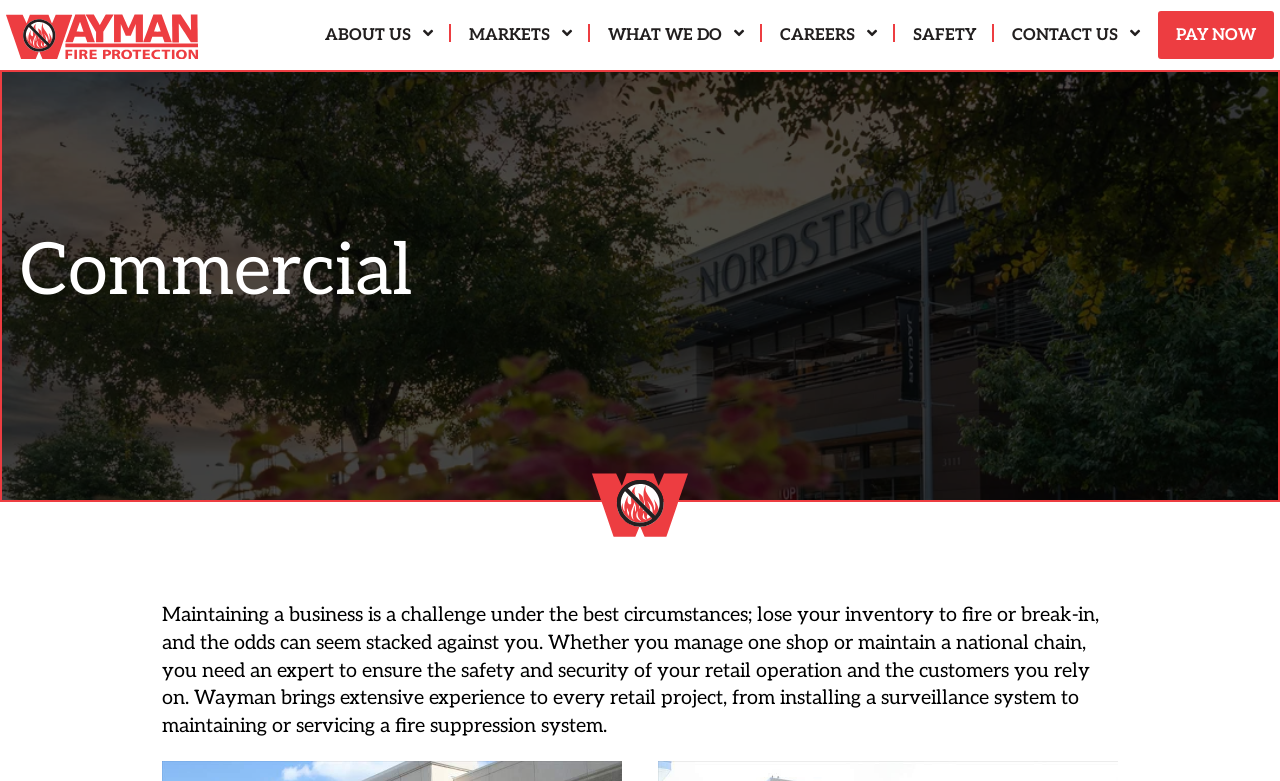What can be found under the 'MARKETS' section?
Please answer the question with as much detail as possible using the screenshot.

The webpage has a 'MARKETS' section that contains links to different markets, including healthcare, education, commercial, and others, which can be inferred from the links under the 'MARKETS' section.